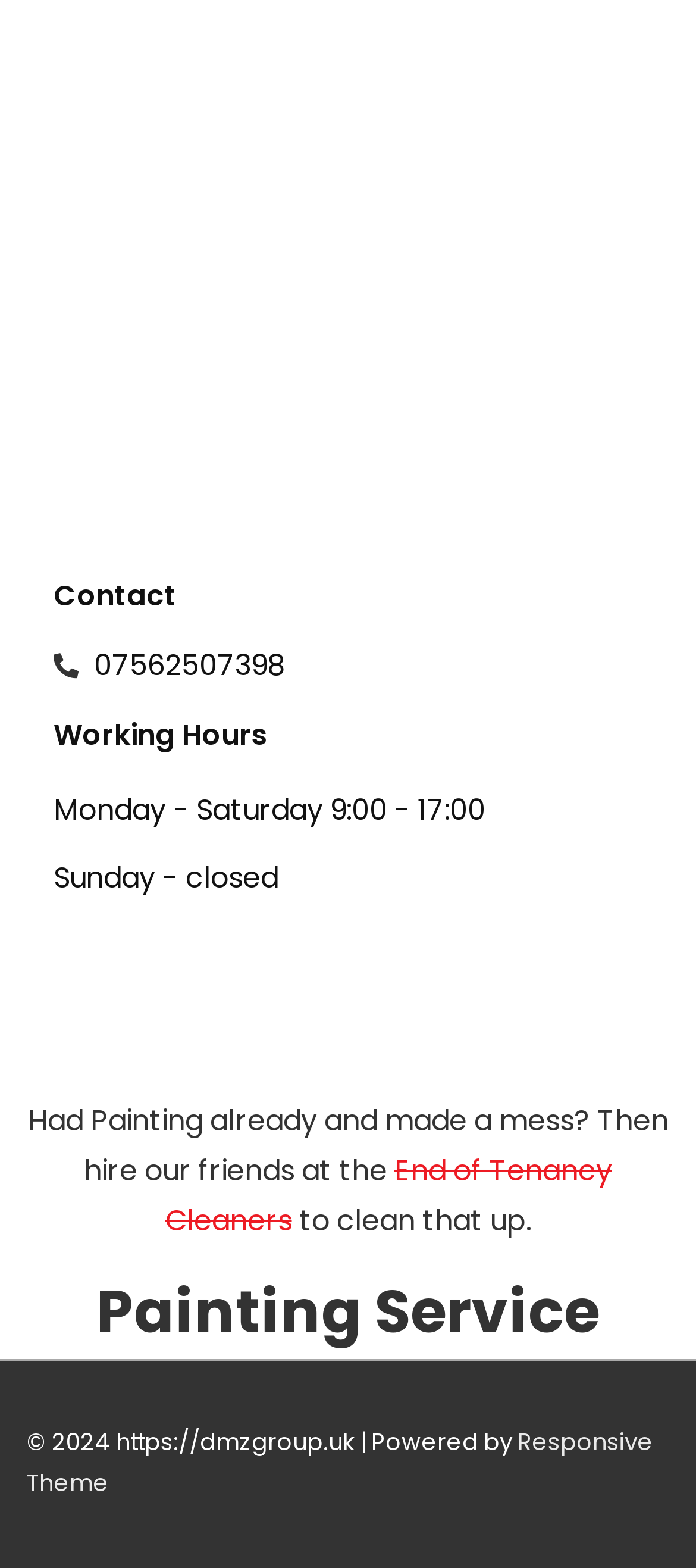Locate the bounding box coordinates for the element described below: "alt="The Painting Service Reviews"". The coordinates must be four float values between 0 and 1, formatted as [left, top, right, bottom].

[0.077, 0.257, 0.923, 0.349]